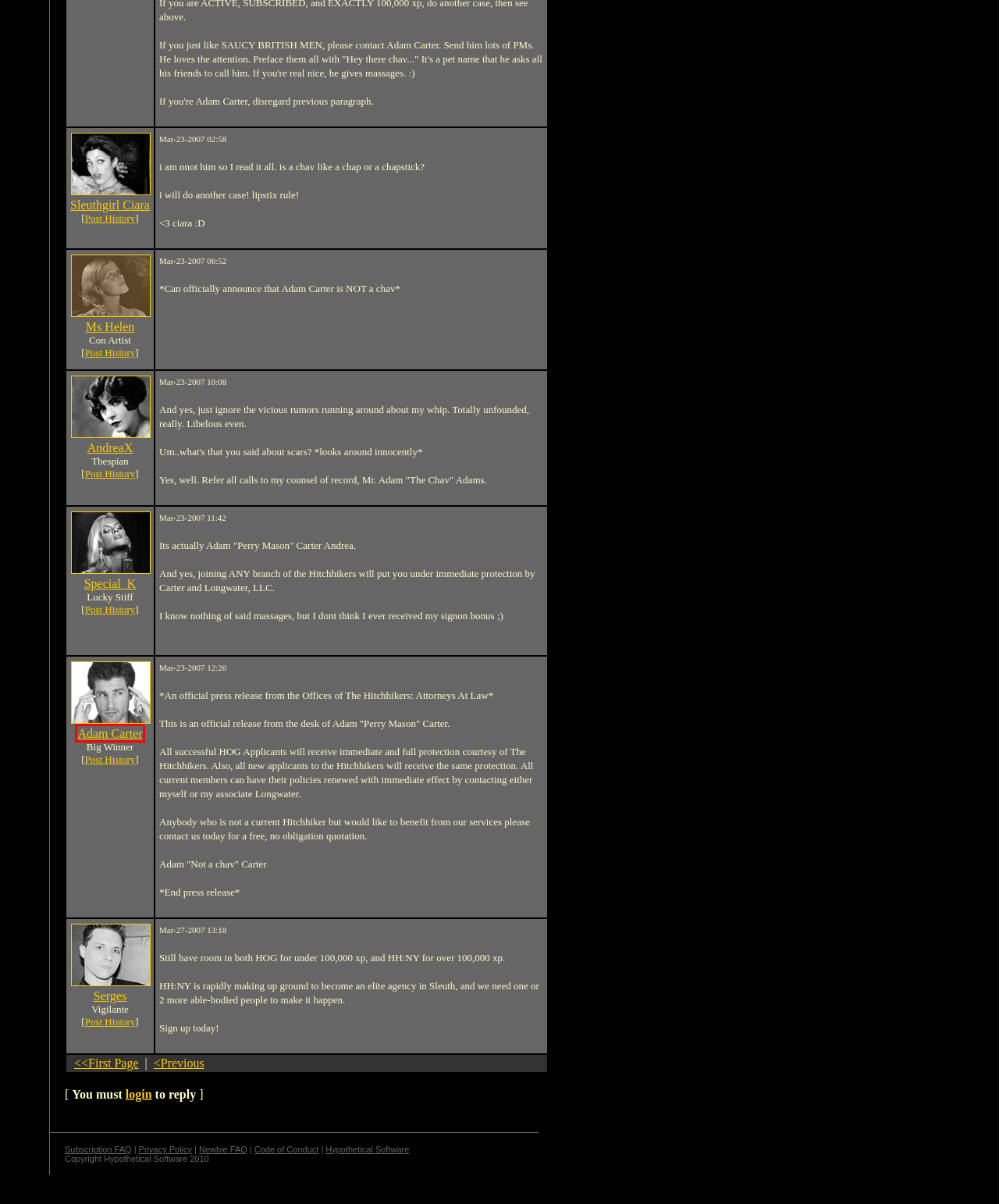With the provided webpage screenshot containing a red bounding box around a UI element, determine which description best matches the new webpage that appears after clicking the selected element. The choices are:
A. Sleuthgirl Ciara
B. Serges
C. Adam Carter
D. Hypothetical Software
E. nonaddict2
F. Ms Helen
G. Special_K
H. Sleuth: Noir

C